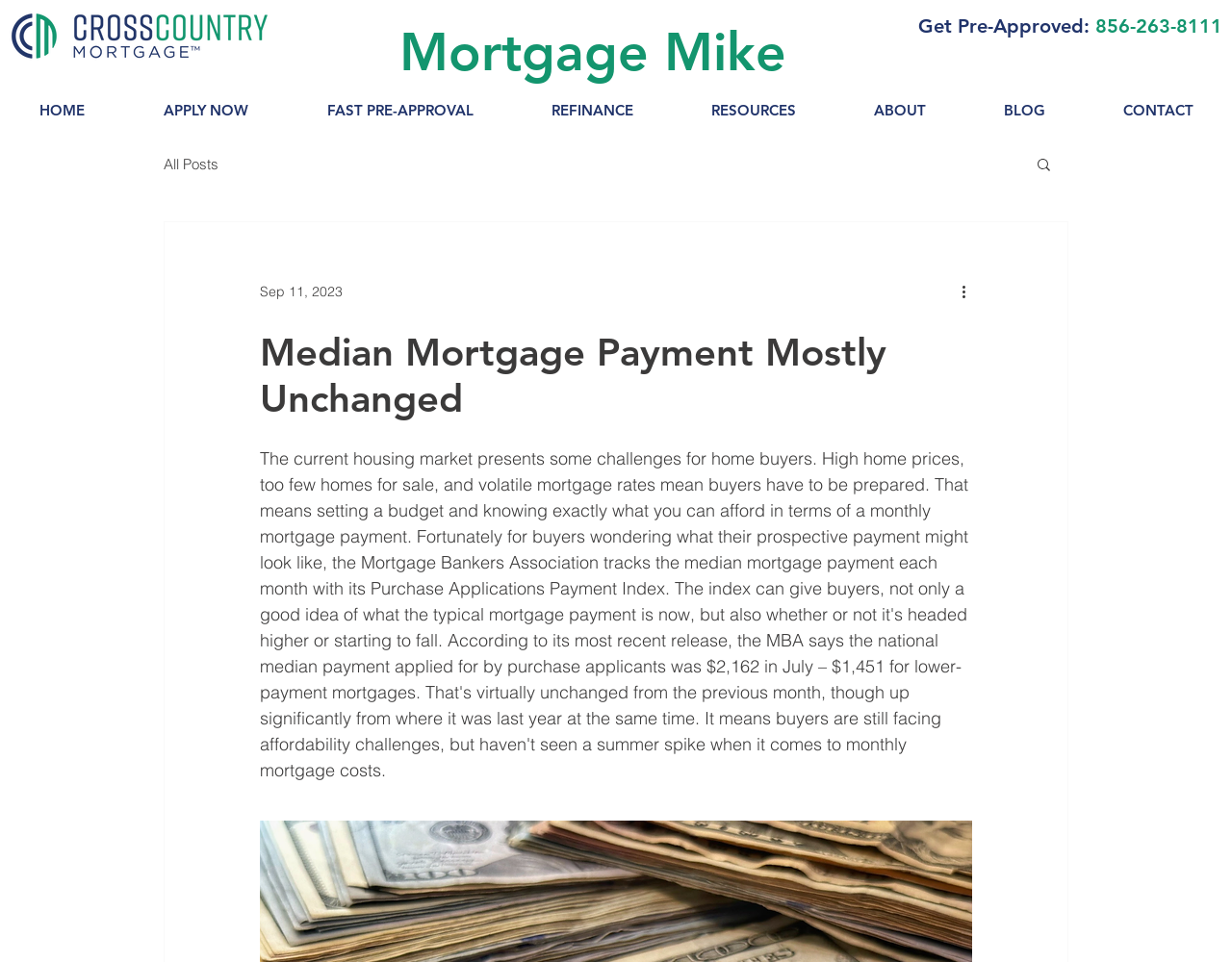Refer to the image and provide an in-depth answer to the question:
How many navigation links are there?

There are 9 navigation links, including 'HOME', 'APPLY NOW', 'FAST PRE-APPROVAL', 'REFINANCE', 'RESOURCES', 'ABOUT', 'BLOG', and 'CONTACT', which are all part of the navigation element with a bounding box of [0.0, 0.1, 1.0, 0.13].